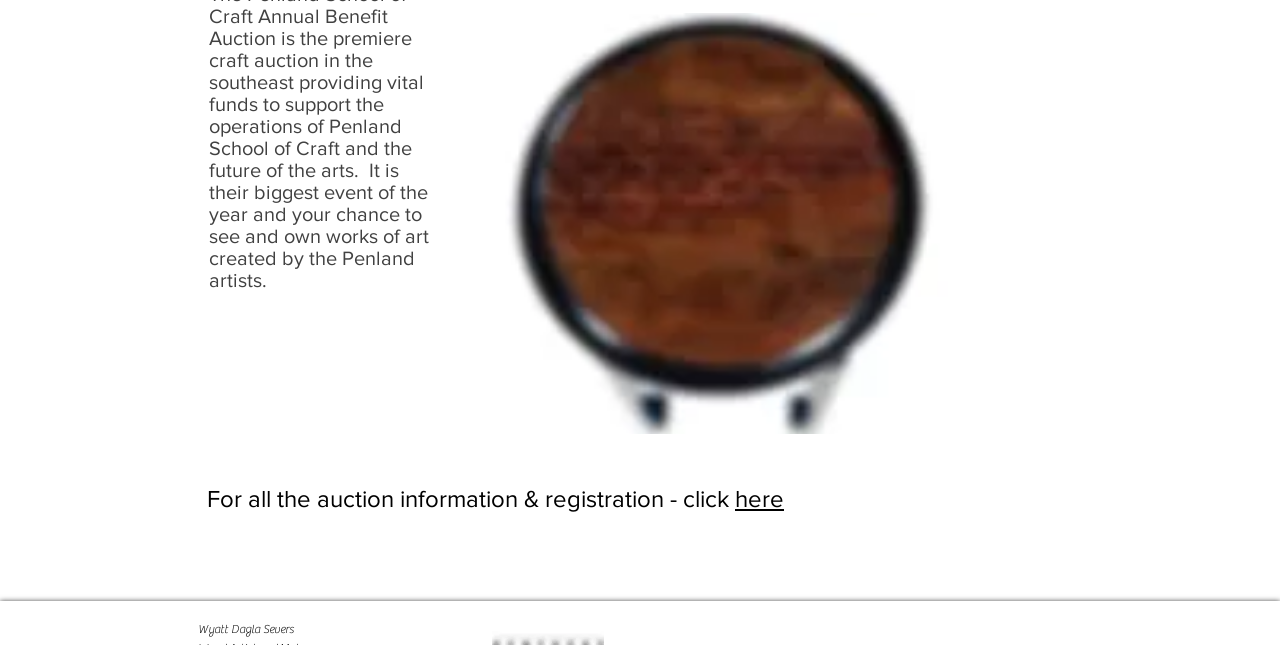Give a one-word or one-phrase response to the question: 
Where can I find more auction information?

Click here